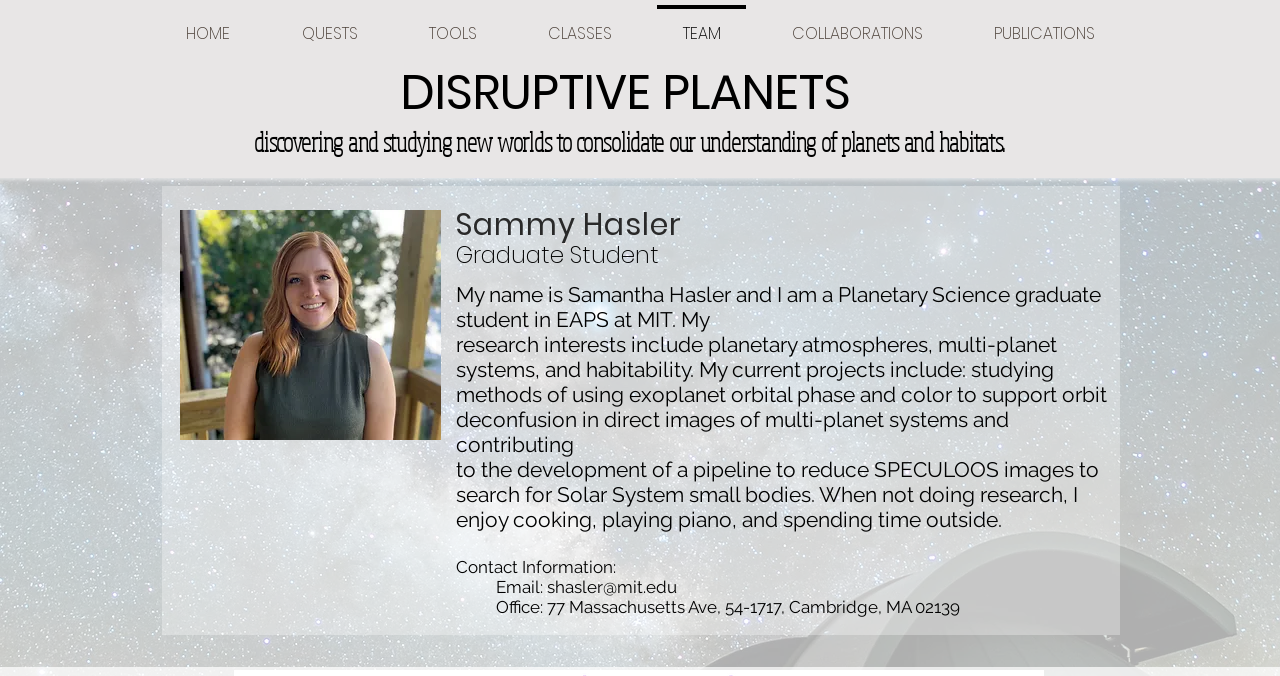What is the research interest of the person?
Examine the image and give a concise answer in one word or a short phrase.

Planetary atmospheres